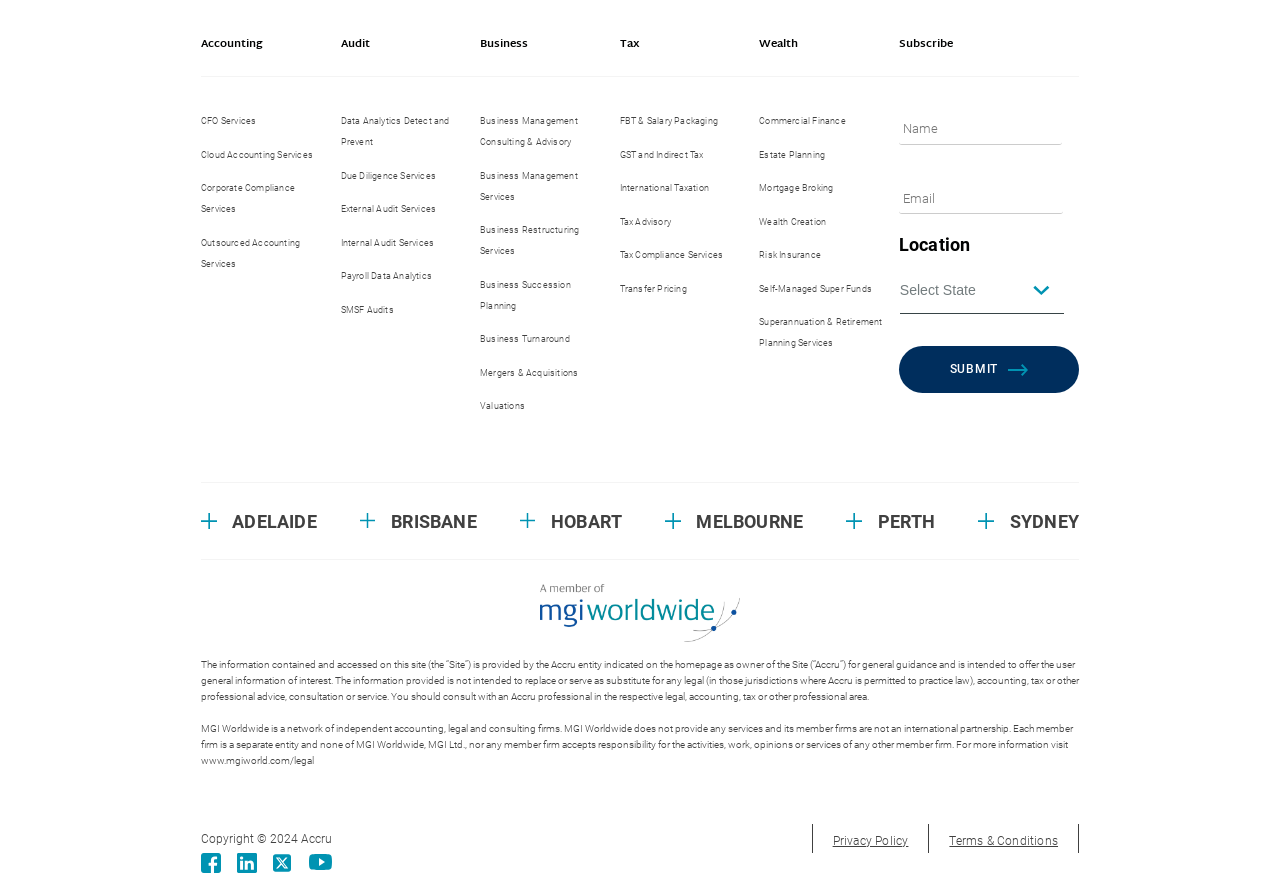Please identify the bounding box coordinates of the element's region that needs to be clicked to fulfill the following instruction: "Click on CFO Services". The bounding box coordinates should consist of four float numbers between 0 and 1, i.e., [left, top, right, bottom].

[0.157, 0.13, 0.2, 0.143]